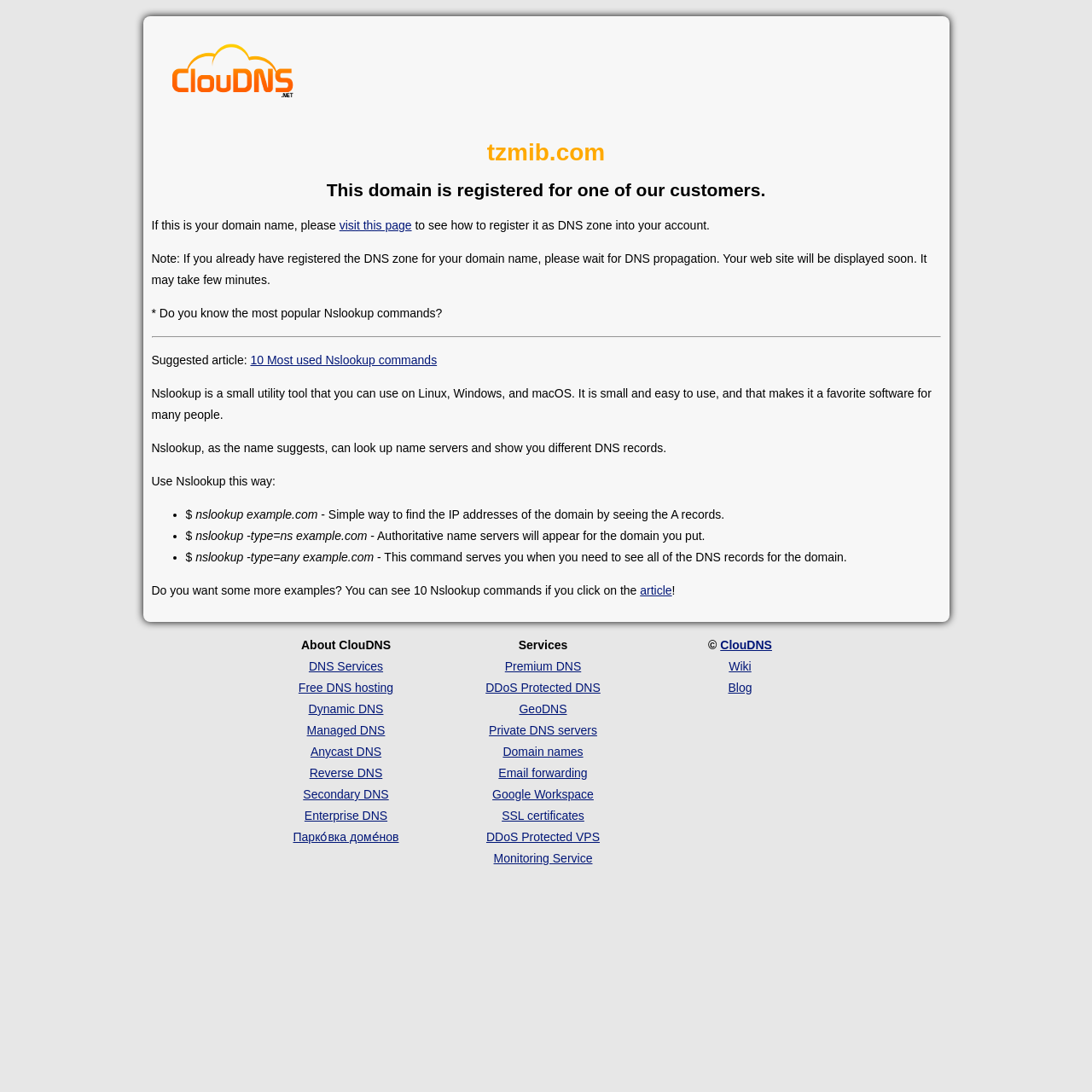Provide the bounding box coordinates of the HTML element described by the text: "Free DNS hosting".

[0.273, 0.623, 0.36, 0.636]